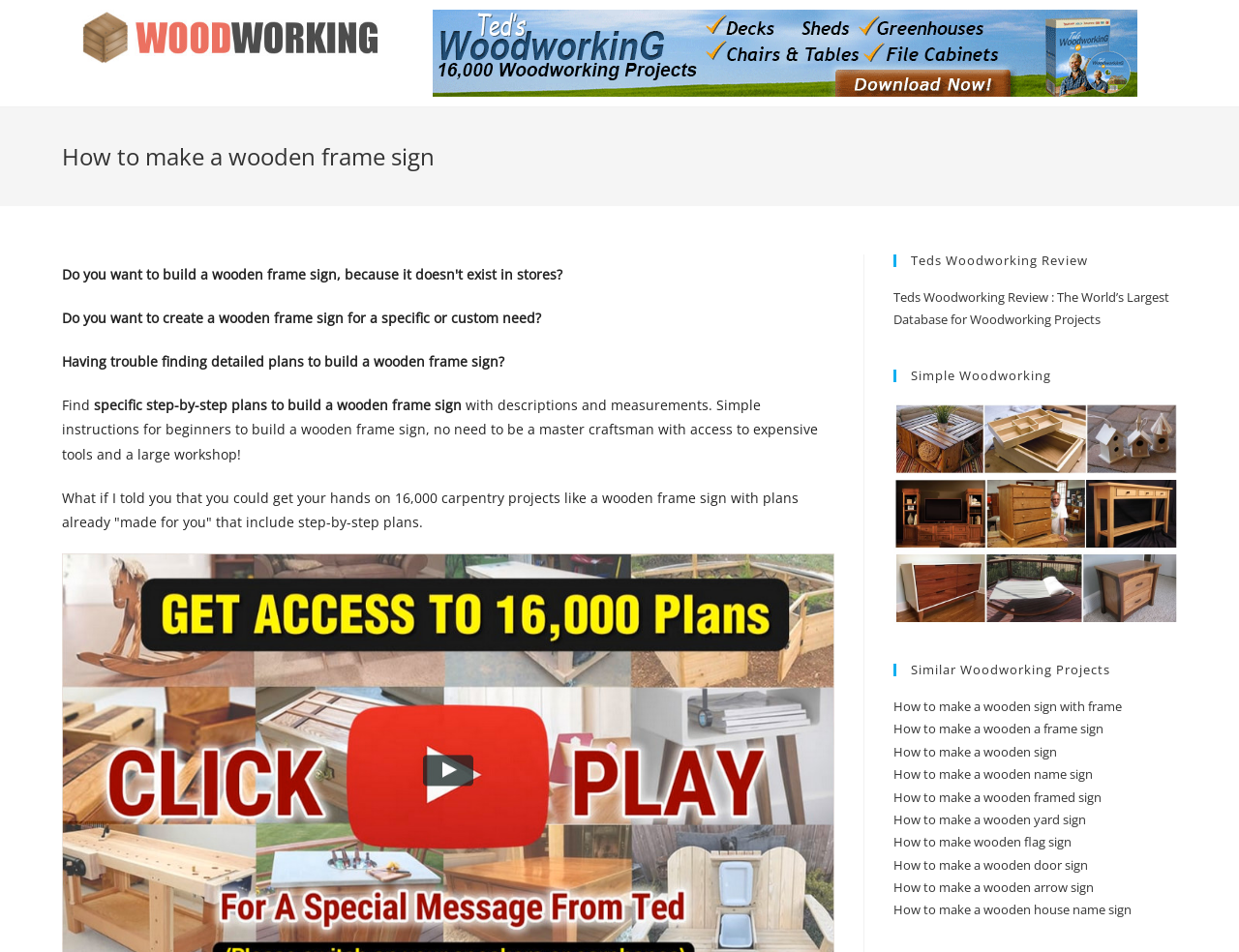What is the topic of the section starting with 'Similar Woodworking Projects'?
Refer to the image and answer the question using a single word or phrase.

Woodworking projects